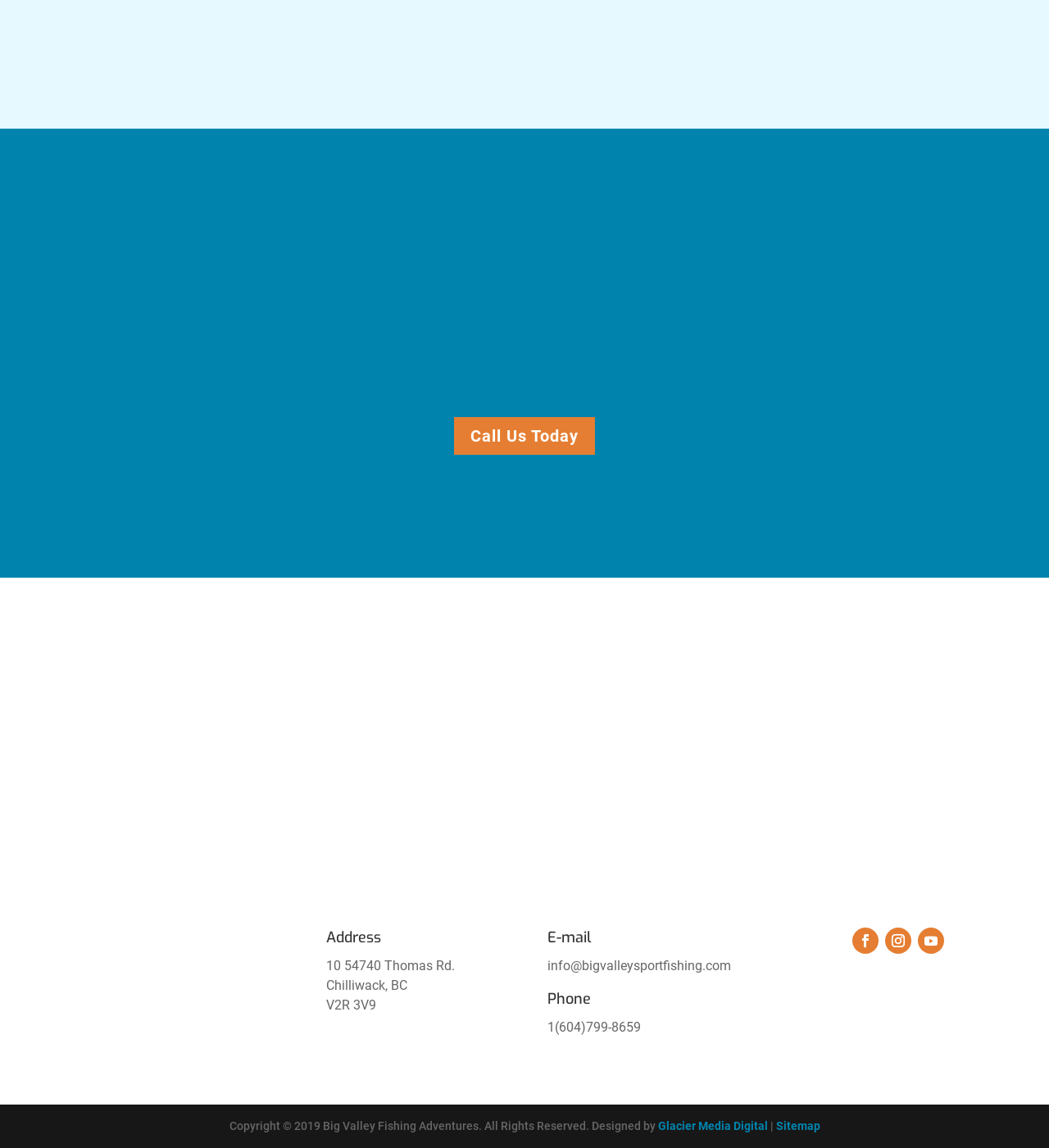With reference to the image, please provide a detailed answer to the following question: What social media platforms are available?

The webpage has three social media links, represented by icons, which suggests that the company has a presence on three social media platforms.